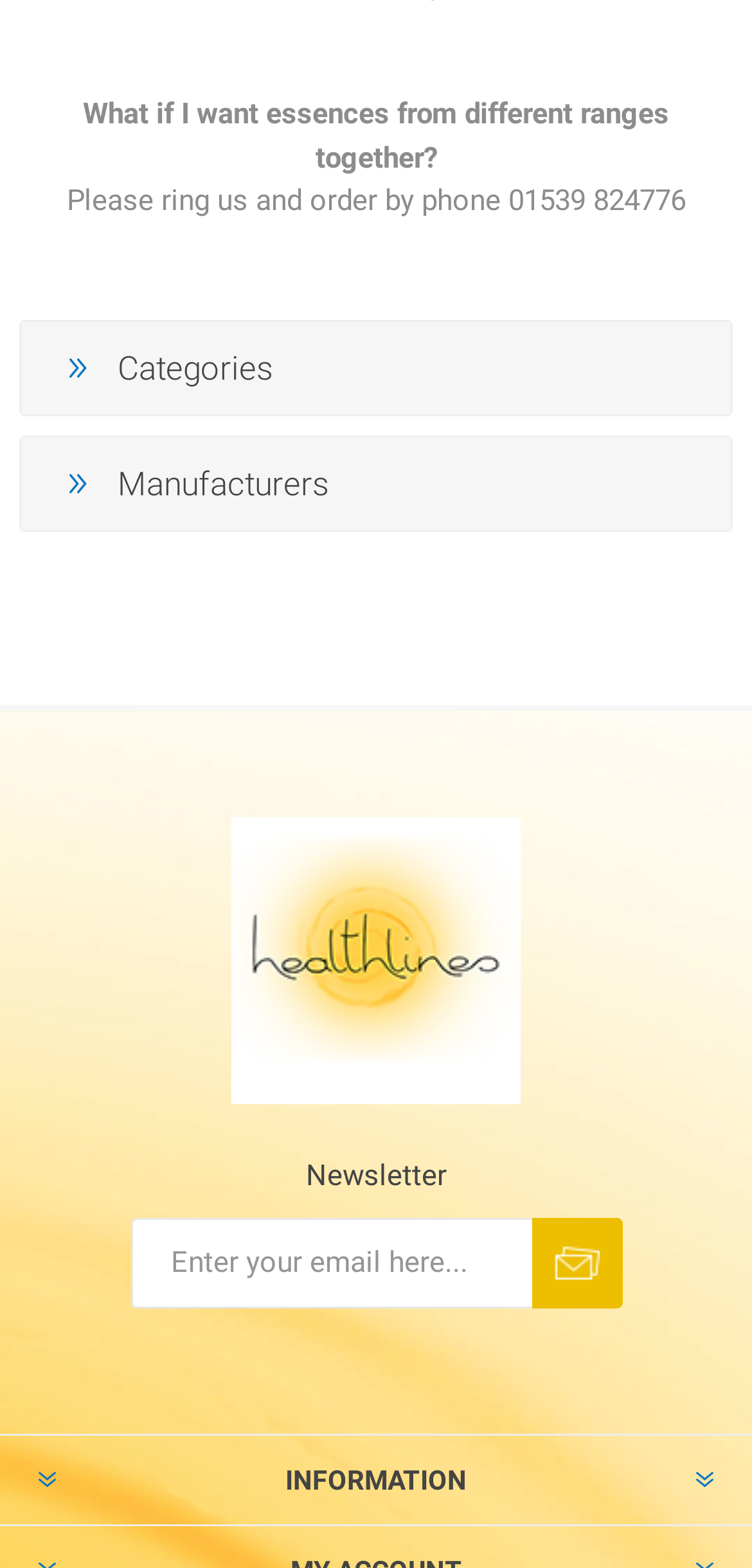What is the purpose of the textbox?
Using the visual information, answer the question in a single word or phrase.

Sign up for newsletter